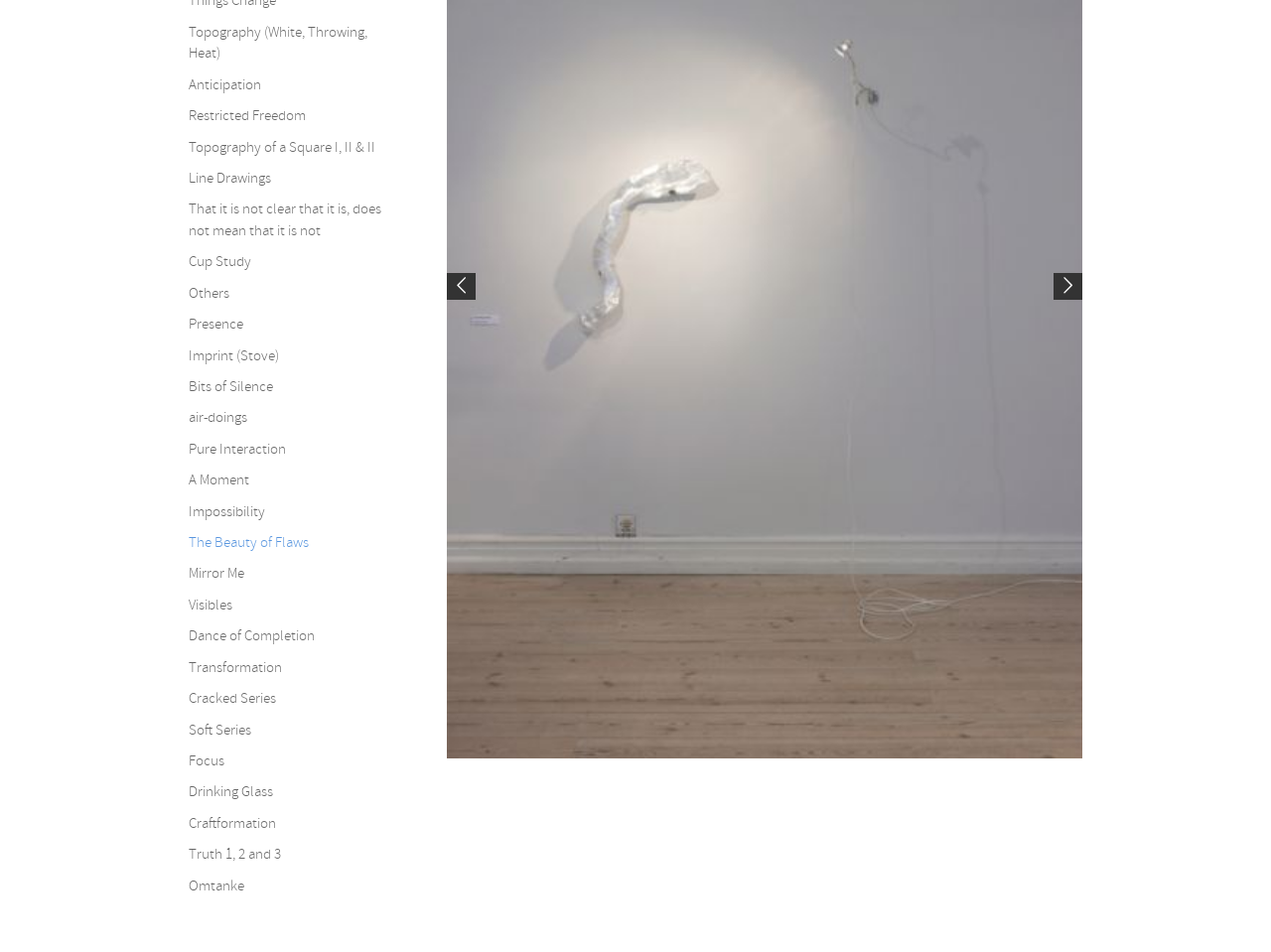Please determine the bounding box coordinates for the element with the description: "Topography (White, Throwing, Heat)".

[0.148, 0.024, 0.289, 0.066]